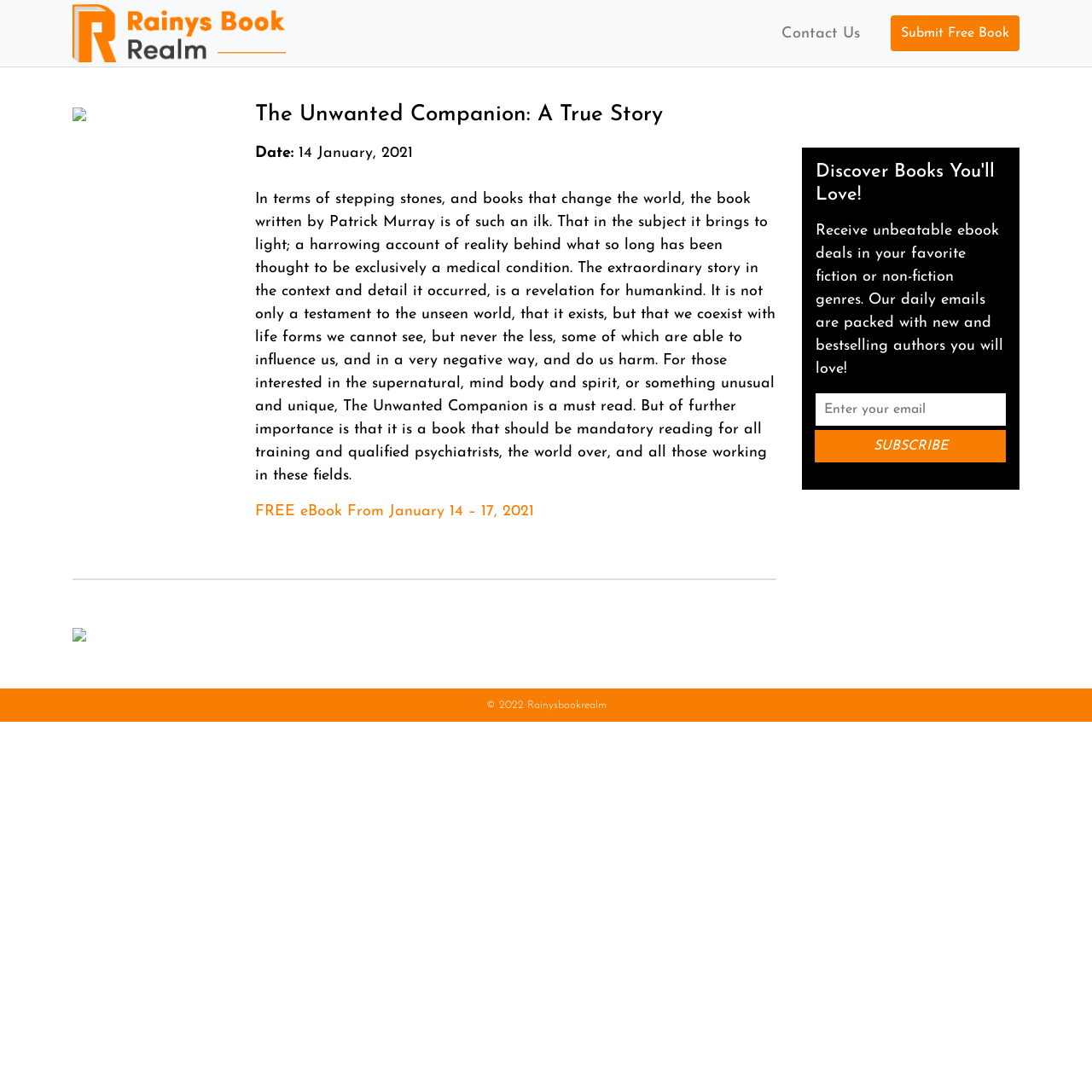Illustrate the webpage's structure and main components comprehensively.

The webpage is a book promotion page for "The Unwanted Companion: A True Story" by Patrick Murray. At the top left, there is a logo image and a link to "Rainysbookrealm". On the top right, there are two links: "Contact Us" and "Submit Free Book". 

Below the top section, there is a main content area that occupies most of the page. Within this area, there is a large image on the left, followed by a heading that displays the book title. Below the heading, there is a date "14 January, 2021" preceded by a label "Date:". 

The main content of the page is a descriptive text that summarizes the book, highlighting its significance and importance, especially for those in the medical field. The text also recommends the book to readers interested in the supernatural and mind-body-spirit topics. 

Below the descriptive text, there is a link to download a free eBook from January 14 to 17, 2021. On the left side of the page, there is a small image and a link, possibly a social media icon. 

On the right side of the page, there is a section with a heading "Discover Books You'll Love!" that promotes a daily email service offering eBook deals in various genres. Below the heading, there is a brief description of the service, followed by a textbox to enter an email address and a "Subscribe" button. 

At the bottom of the page, there is a copyright notice "© 2022 Rainysbookrealm".